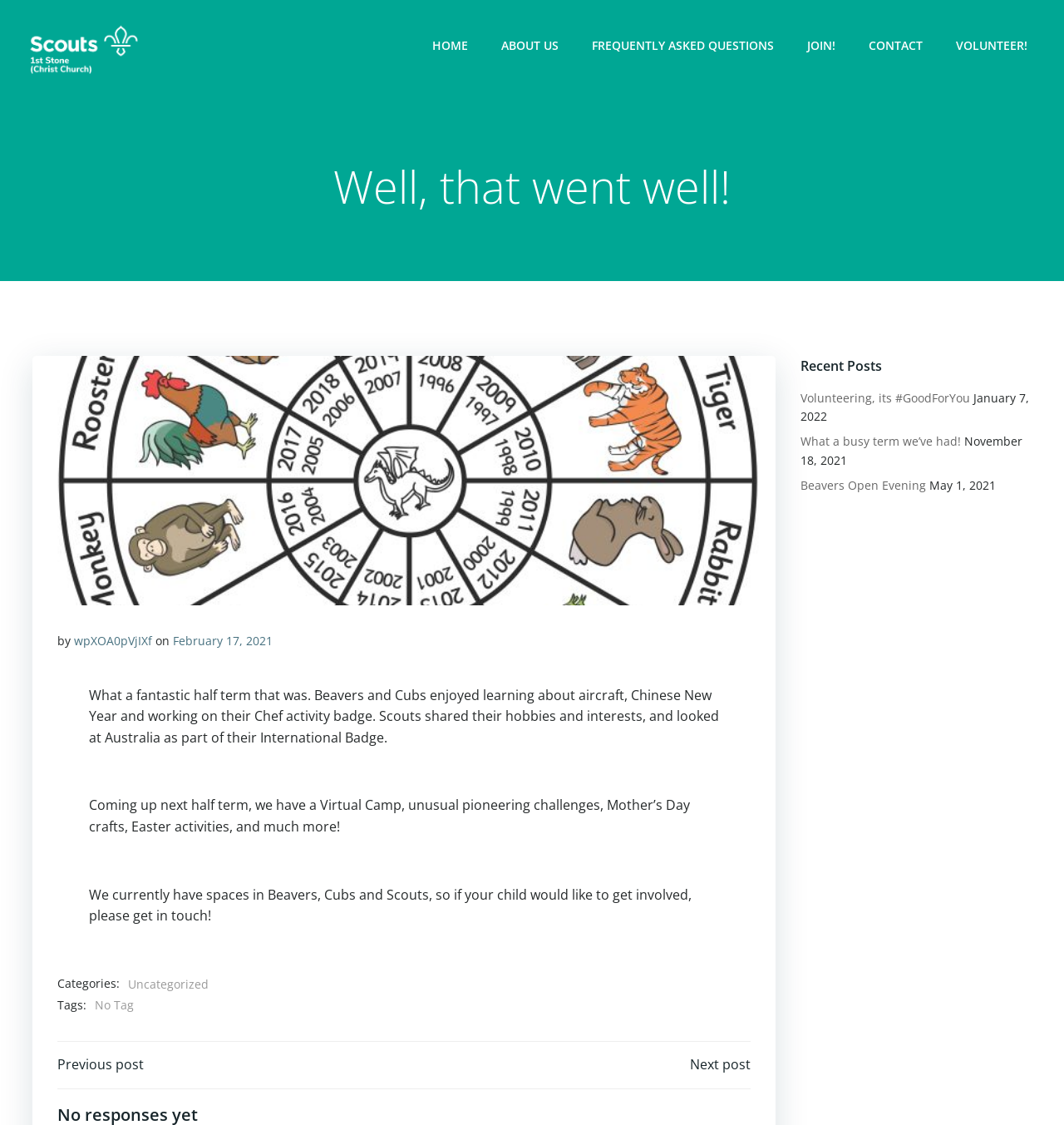What is the name of the scout group?
Please use the visual content to give a single word or phrase answer.

1st Stone Scout Group